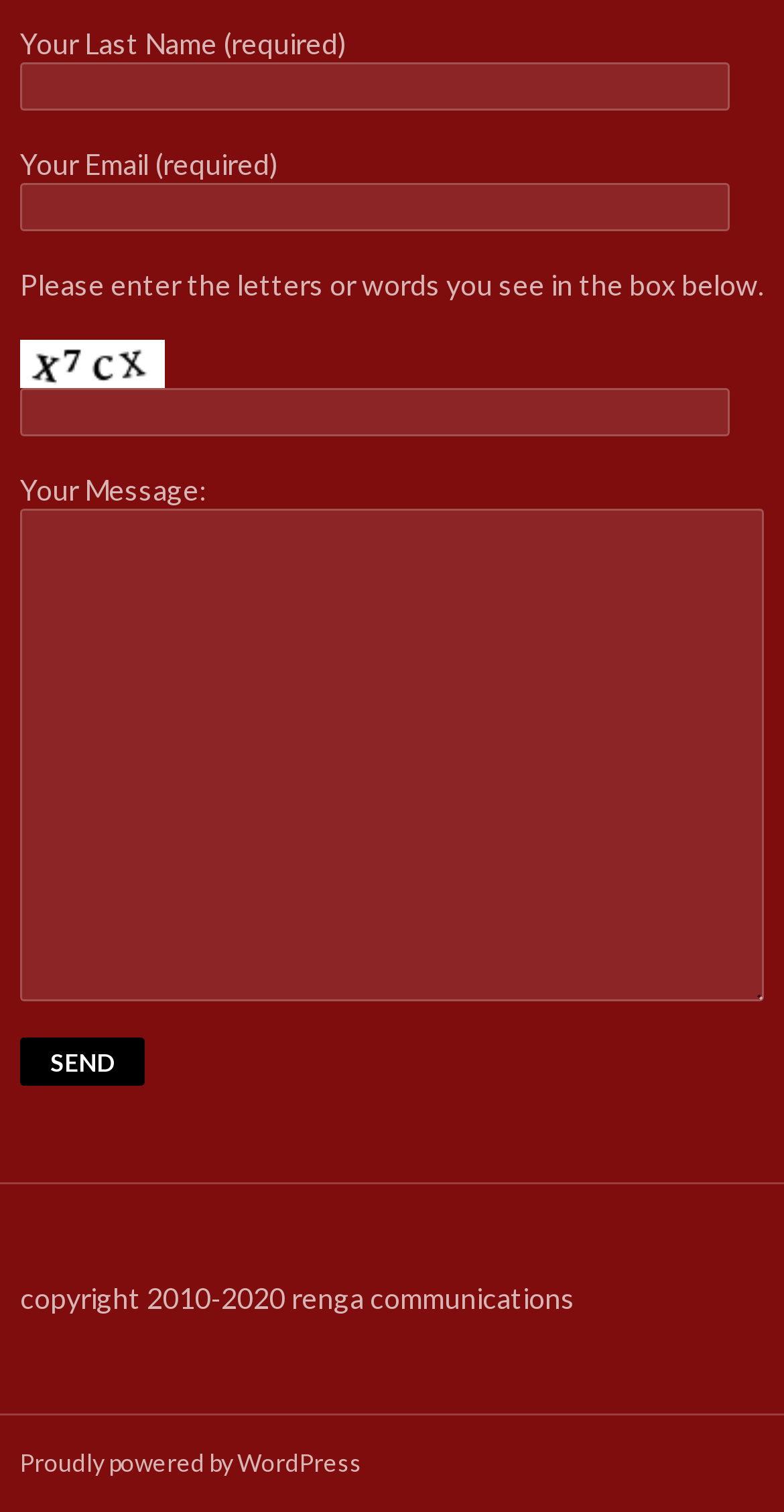What is the label of the first text box?
Refer to the screenshot and respond with a concise word or phrase.

Your Last Name